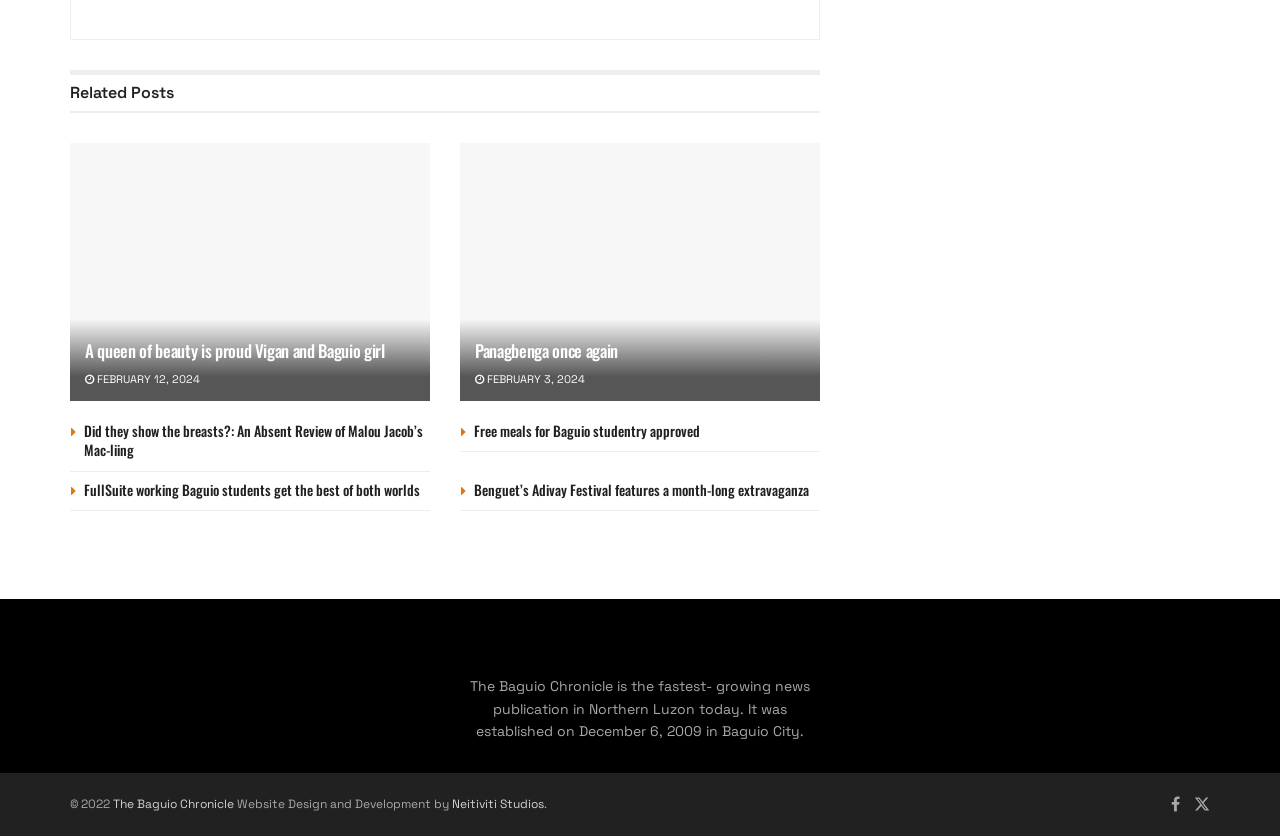Who designed and developed the website?
Answer the question with a detailed and thorough explanation.

I found the answer by looking at the text 'Website Design and Development by Neitiviti Studios' which is located at the bottom of the webpage.